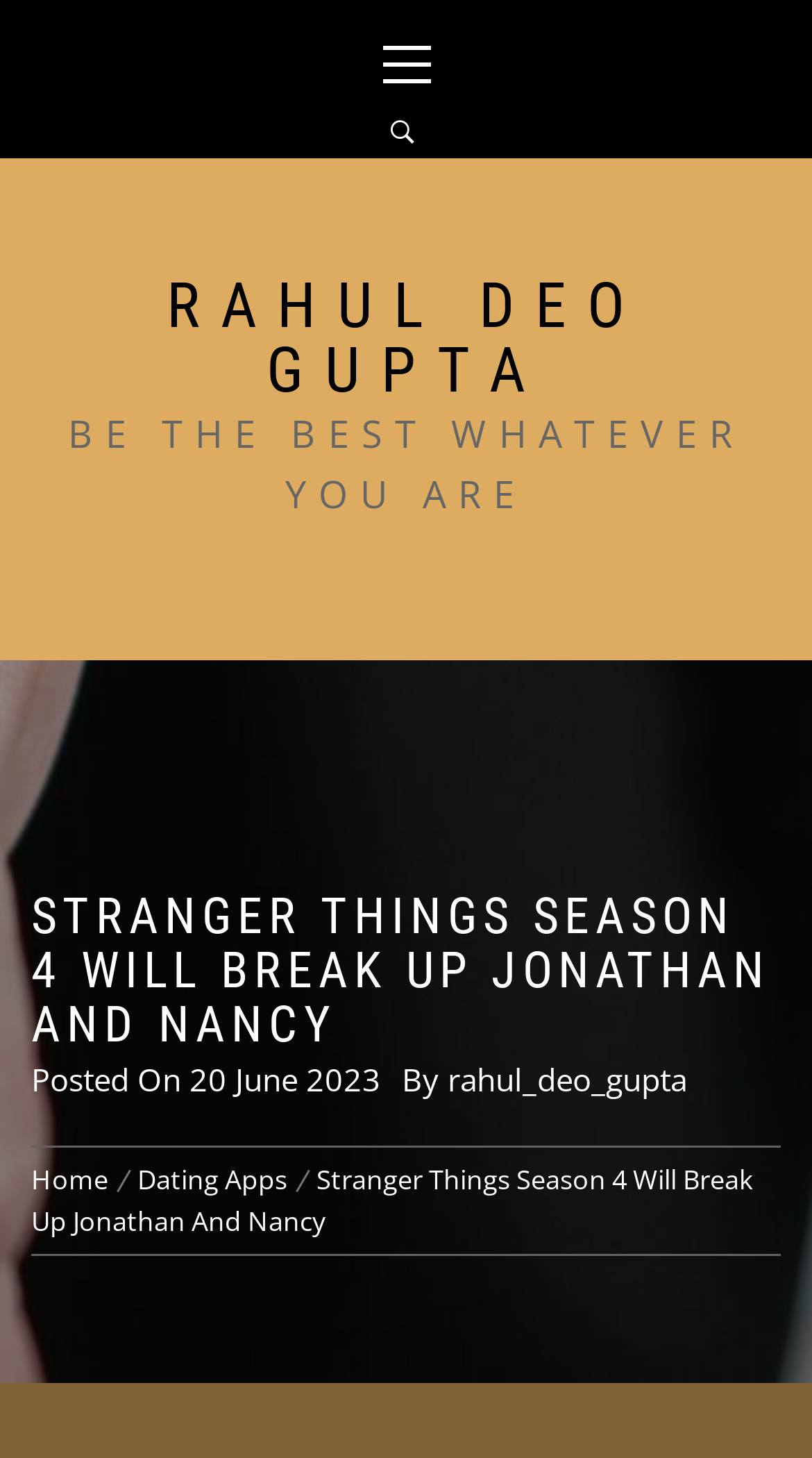Please determine the bounding box coordinates of the element to click on in order to accomplish the following task: "Read the article posted on 20 June 2023". Ensure the coordinates are four float numbers ranging from 0 to 1, i.e., [left, top, right, bottom].

[0.233, 0.725, 0.469, 0.754]